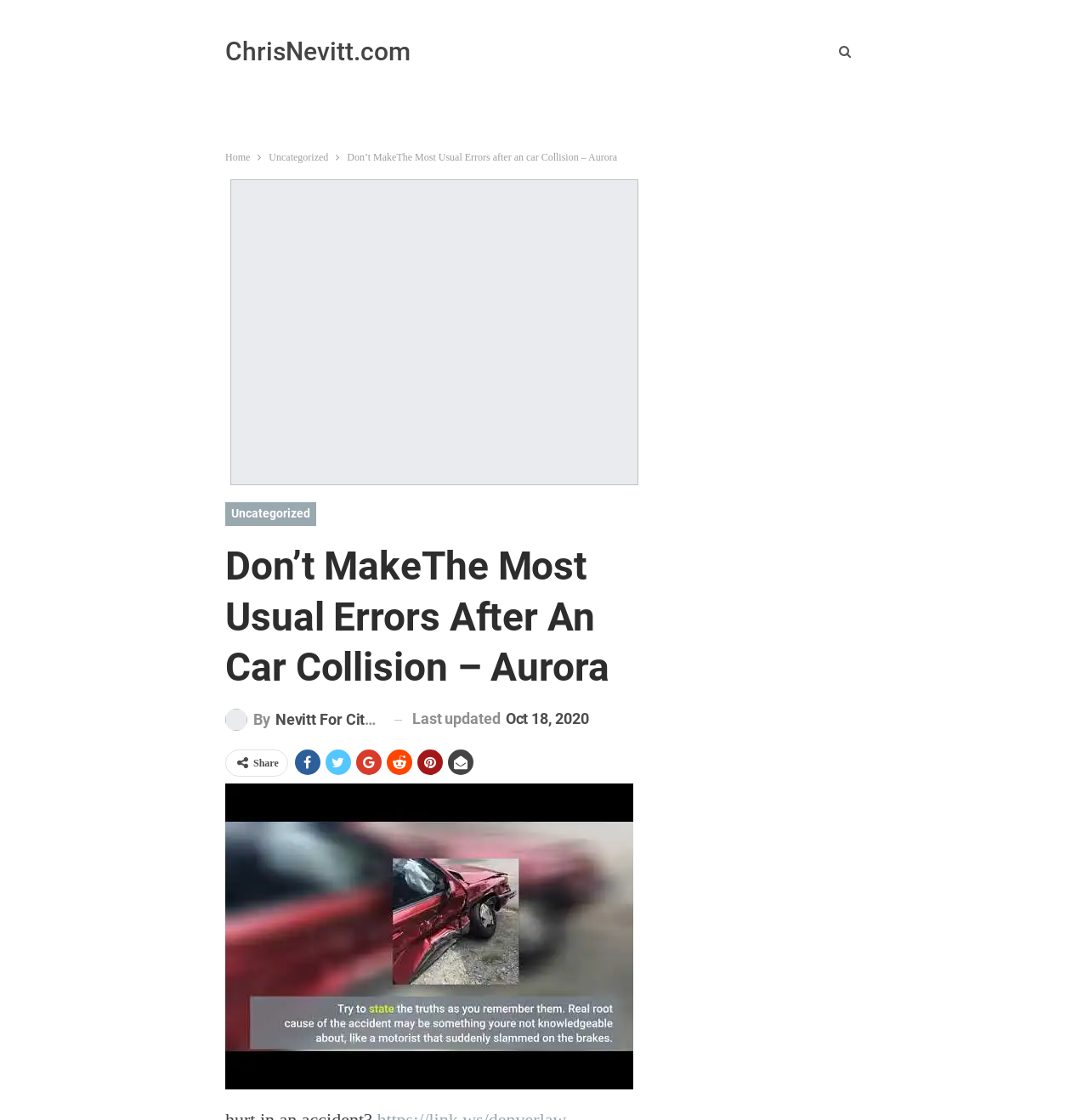Bounding box coordinates are given in the format (top-left x, top-left y, bottom-right x, bottom-right y). All values should be floating point numbers between 0 and 1. Provide the bounding box coordinate for the UI element described as: By Nevitt for City Council

[0.207, 0.632, 0.35, 0.653]